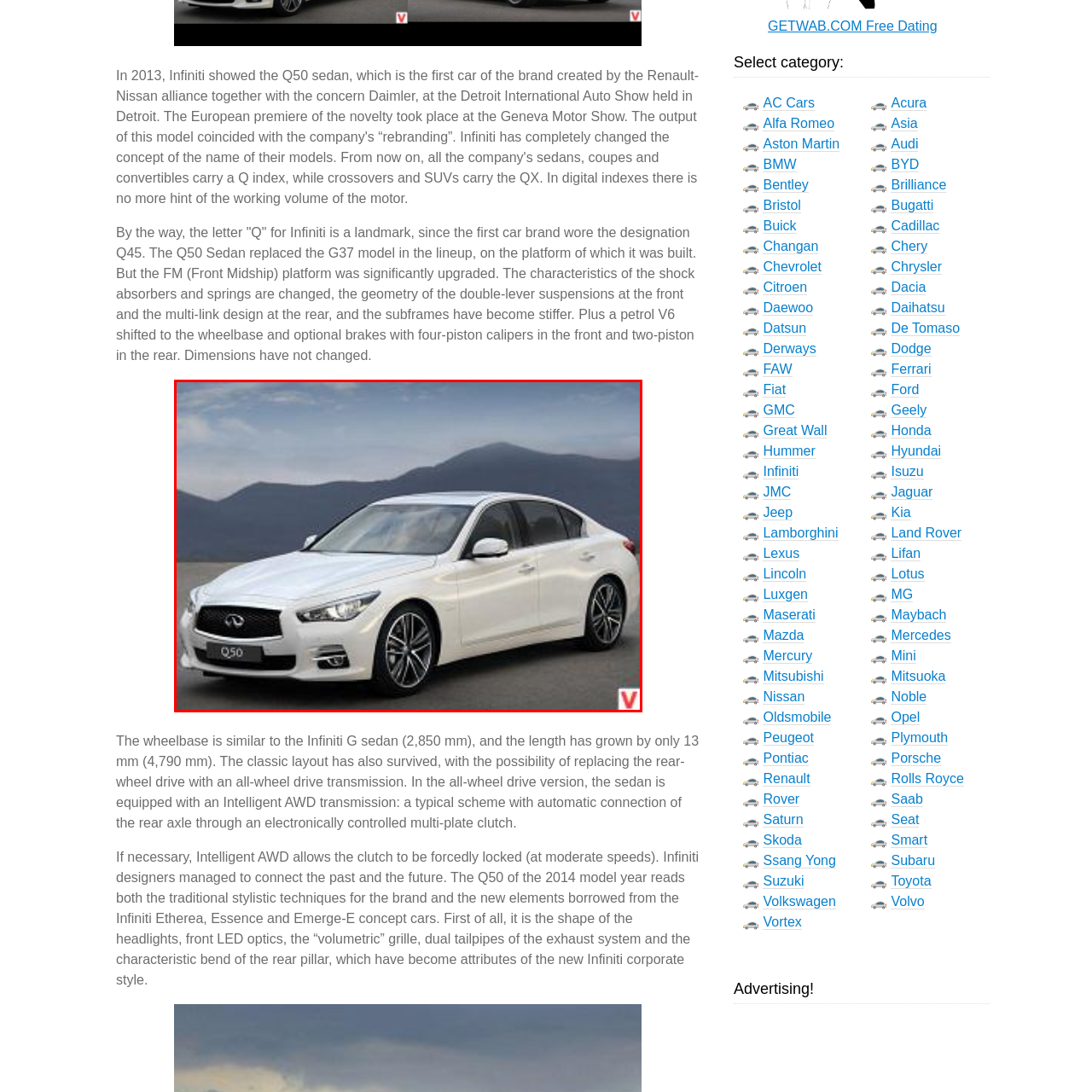Please examine the highlighted section of the image enclosed in the red rectangle and provide a comprehensive answer to the following question based on your observation: What is the backdrop of the Infiniti Q50?

The caption describes the Infiniti Q50 as being 'positioned against a picturesque backdrop of rolling mountains', which suggests that the car is set against a scenic background of rolling mountains.